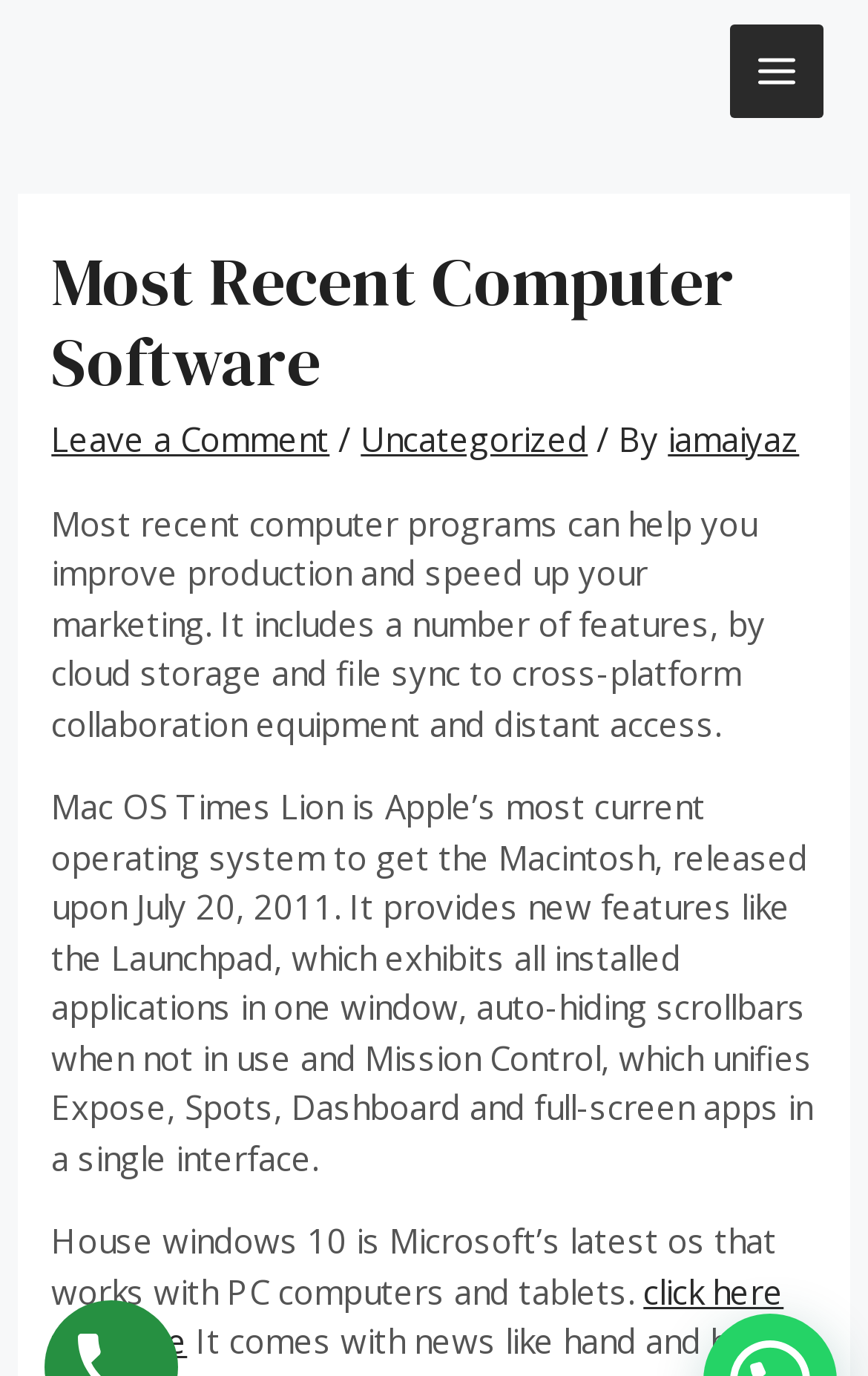Is the author of the webpage a company or an individual?
Using the information from the image, provide a comprehensive answer to the question.

The webpage mentions 'iamaiyaz' as the author, which appears to be a personal name rather than a company name, suggesting that the author of the webpage is an individual.